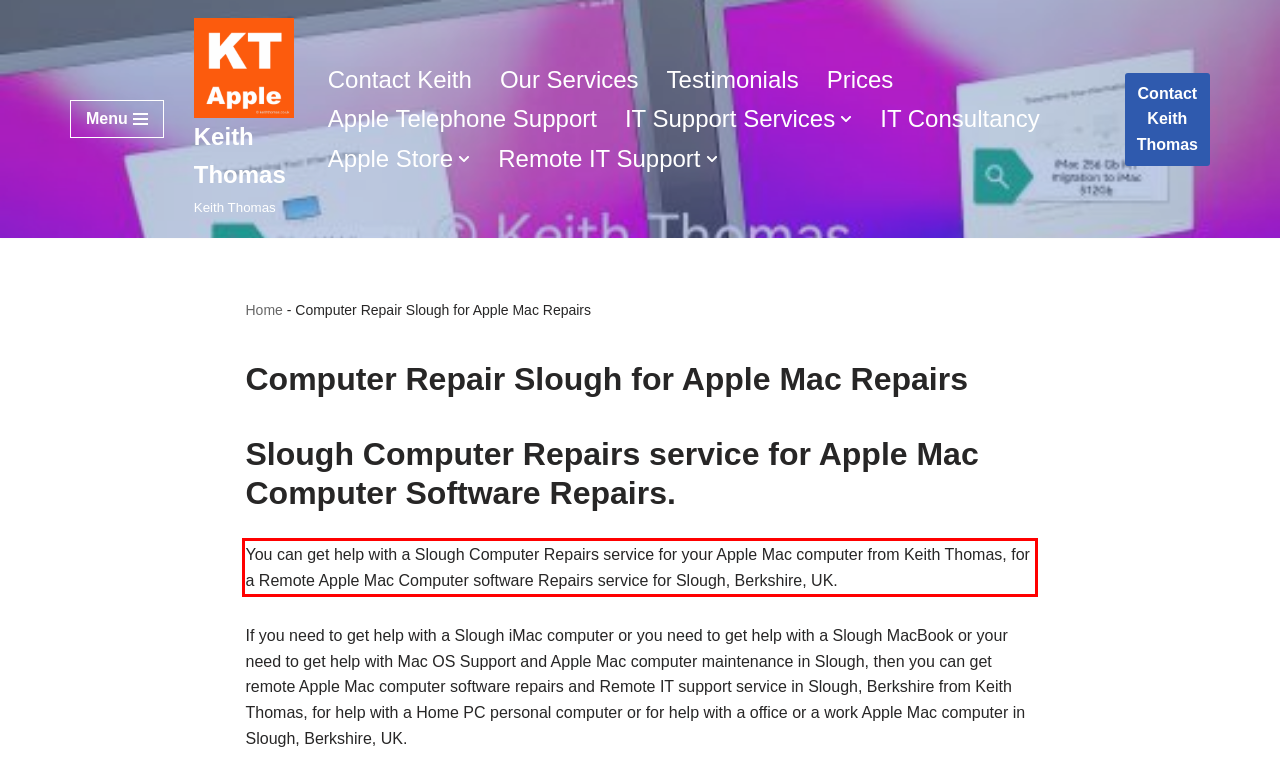You have a webpage screenshot with a red rectangle surrounding a UI element. Extract the text content from within this red bounding box.

You can get help with a Slough Computer Repairs service for your Apple Mac computer from Keith Thomas, for a Remote Apple Mac Computer software Repairs service for Slough, Berkshire, UK.